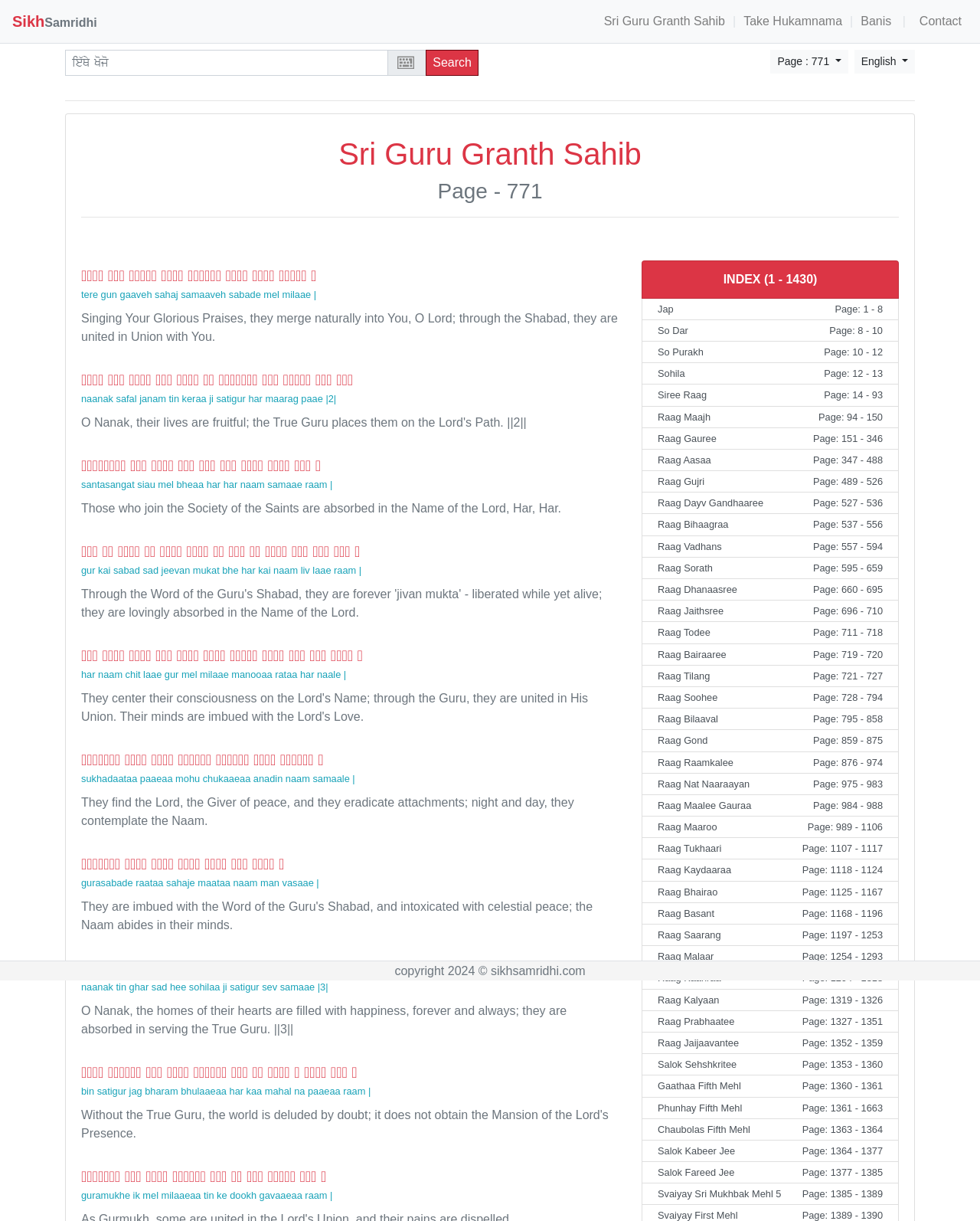What is the name of the scripture being displayed?
Based on the screenshot, respond with a single word or phrase.

Sri Guru Granth Sahib